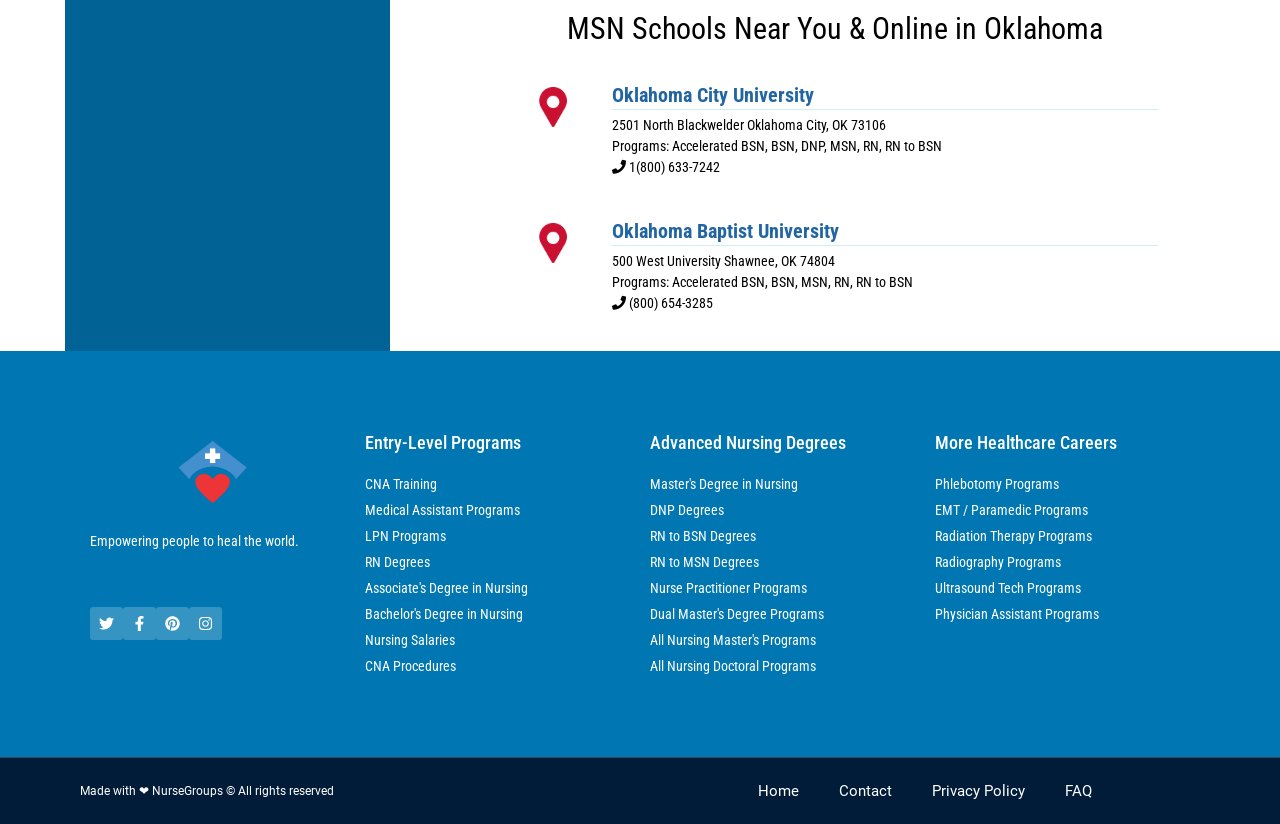Find and indicate the bounding box coordinates of the region you should select to follow the given instruction: "Click Home link".

[0.577, 0.932, 0.64, 0.988]